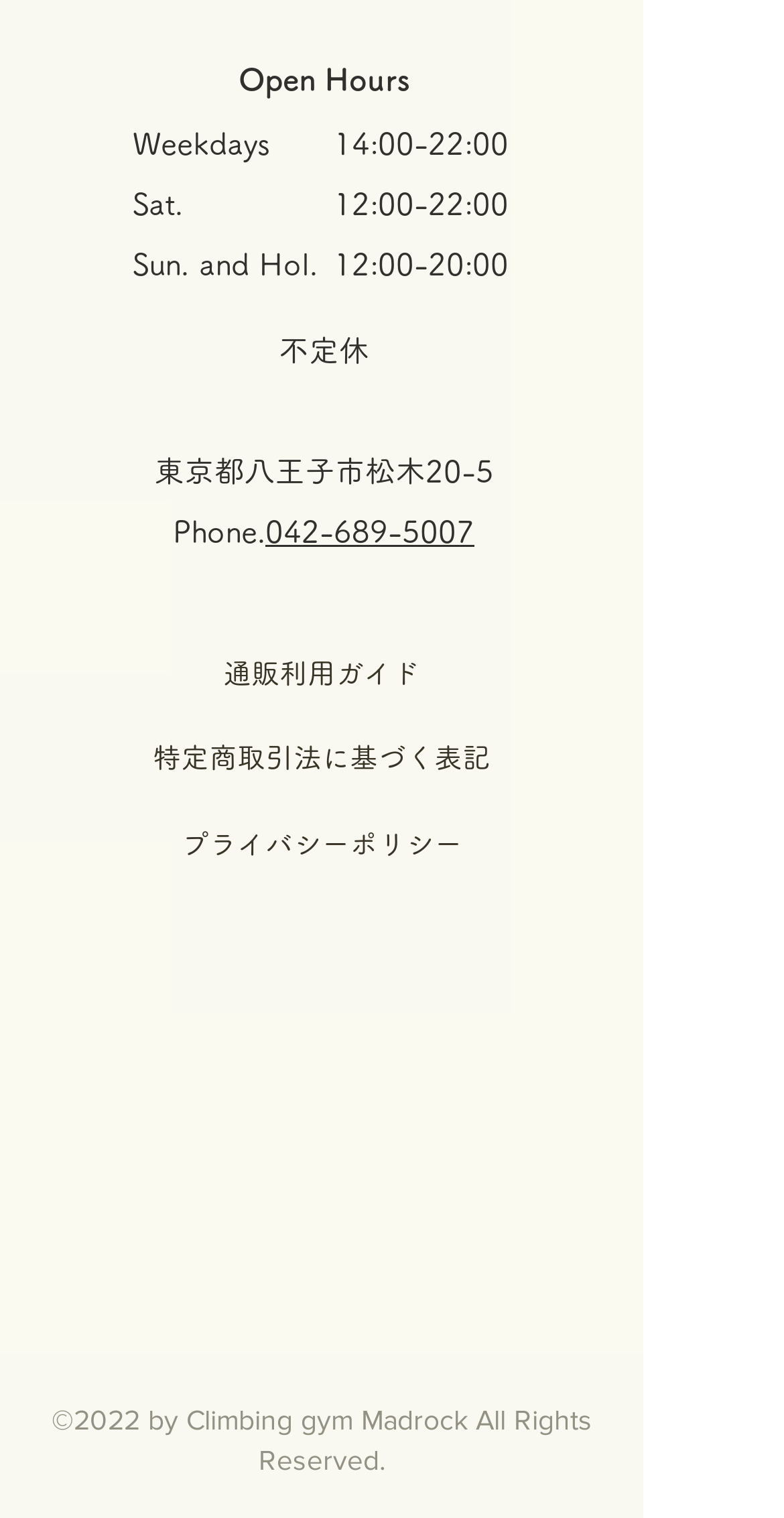Using the given description, provide the bounding box coordinates formatted as (top-left x, top-left y, bottom-right x, bottom-right y), with all values being floating point numbers between 0 and 1. Description: 042-689-5007

[0.338, 0.34, 0.605, 0.36]